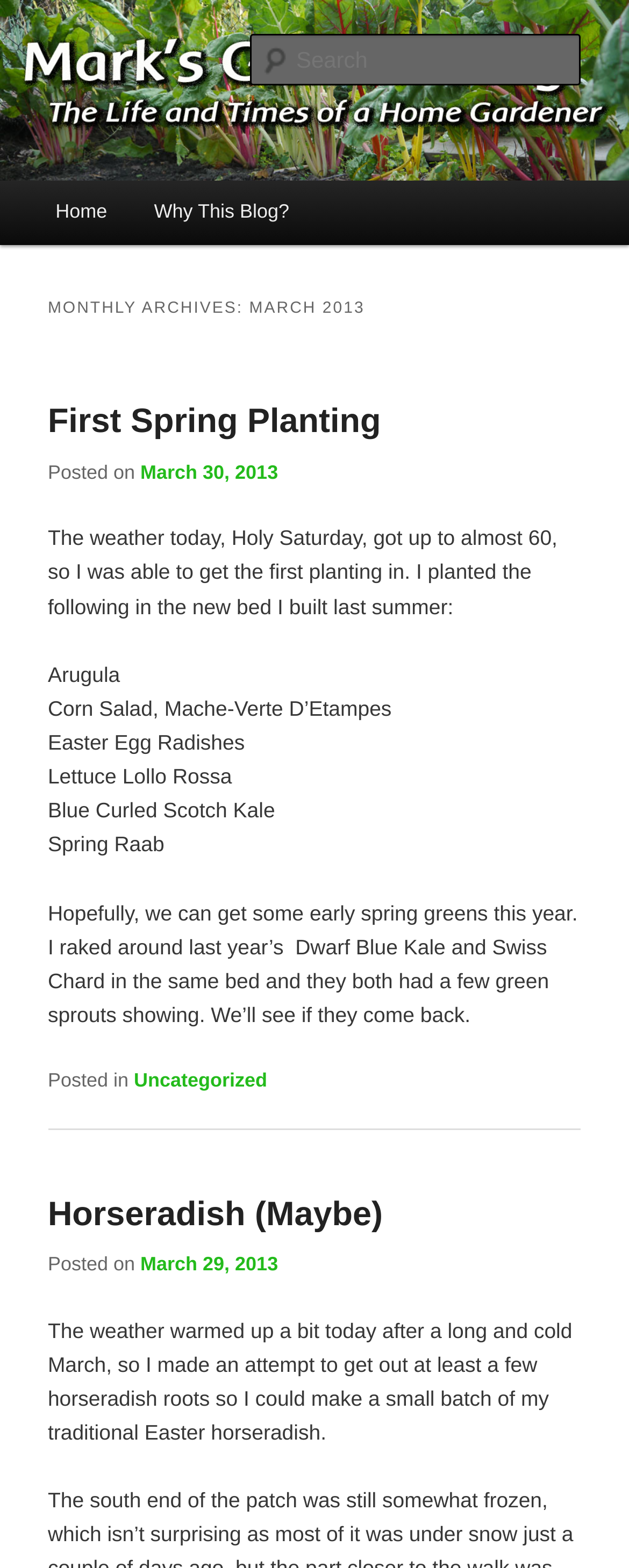Please identify the bounding box coordinates of the area that needs to be clicked to follow this instruction: "Go to Home page".

[0.051, 0.115, 0.208, 0.157]